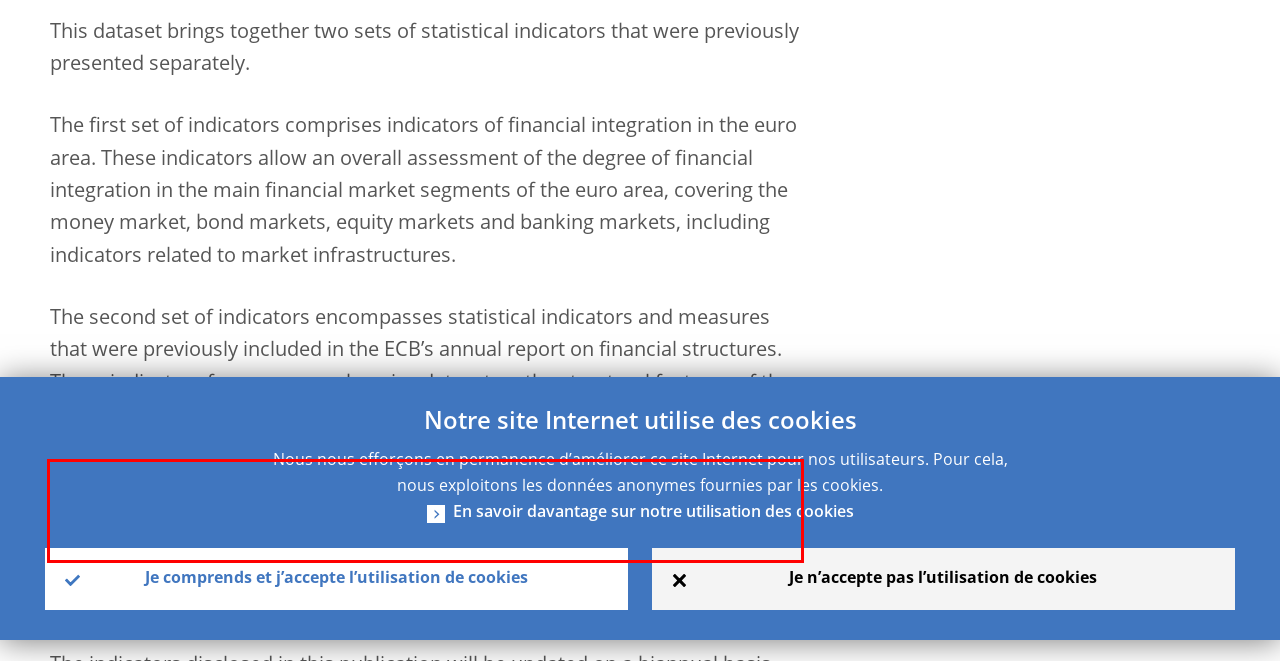The screenshot you have been given contains a UI element surrounded by a red rectangle. Use OCR to read and extract the text inside this red rectangle.

The charts and methodologies according to which the indicators are calculated are included in the Statistical Annex of the ECB Financial Integration and Financial Structures Report.